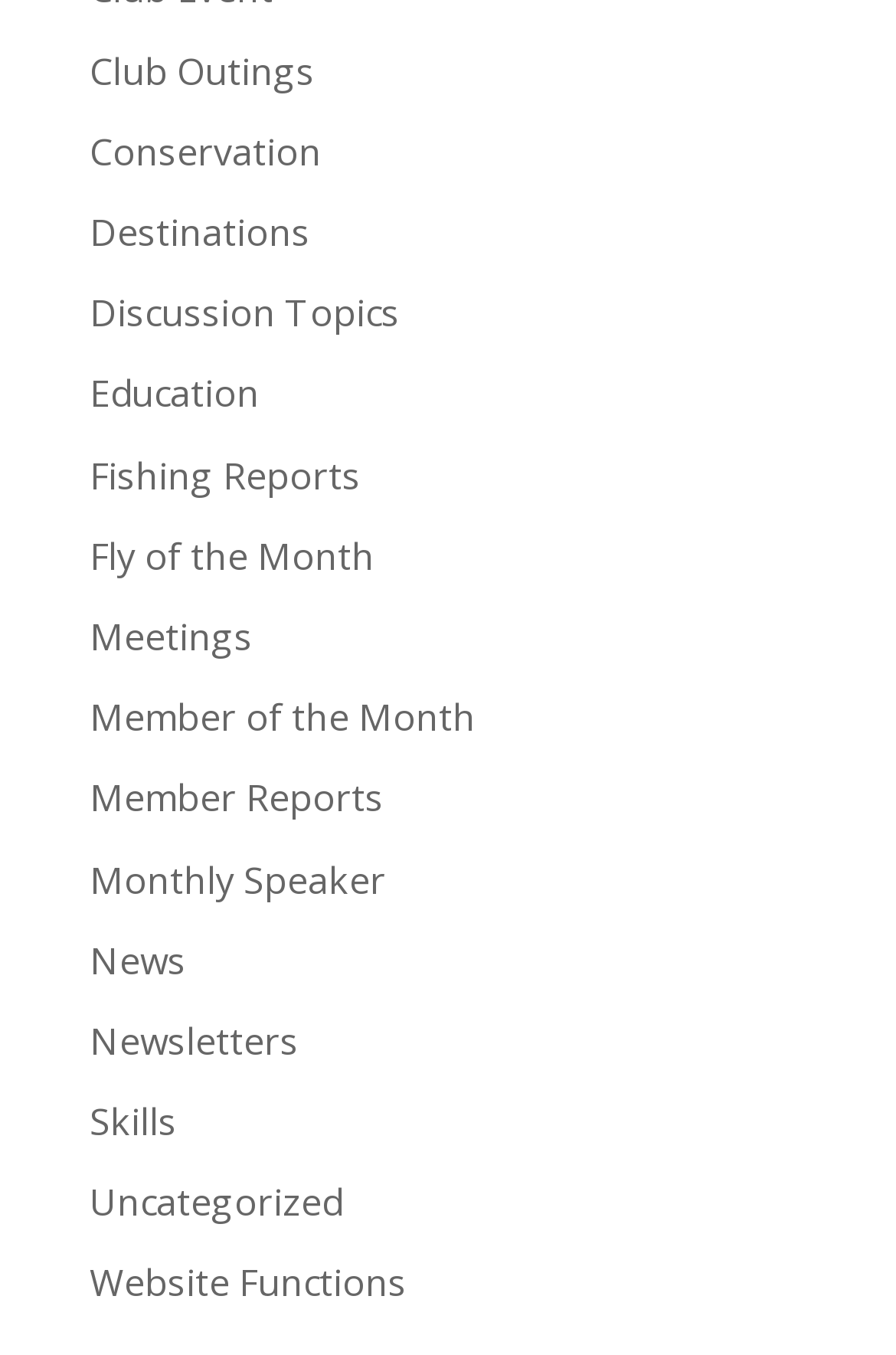How many links are available on the webpage?
Based on the screenshot, provide your answer in one word or phrase.

15